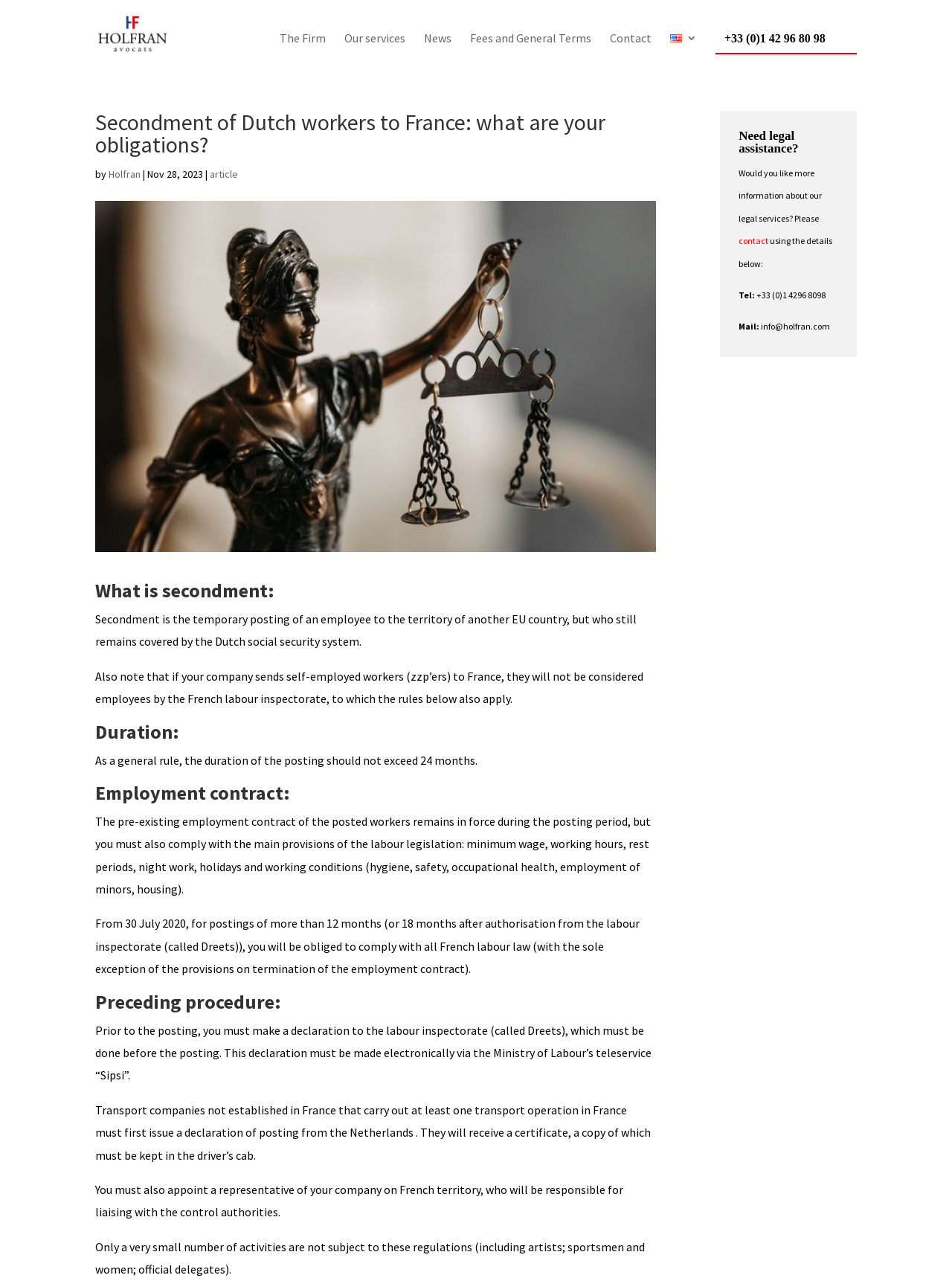Find the bounding box coordinates for the UI element whose description is: "The Firm". The coordinates should be four float numbers between 0 and 1, in the format [left, top, right, bottom].

[0.294, 0.026, 0.342, 0.053]